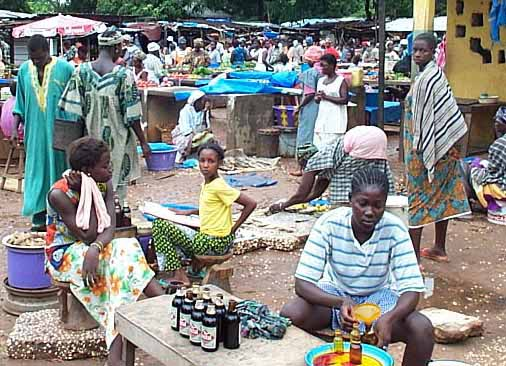Give an elaborate caption for the image.

The image captures a vibrant scene from a market in Burkina Faso, showcasing daily life in the town of Kiembara. A central figure sits on a wooden bench, engaged in arranging various items on a colorful plate, reflecting the local trade practices. Surrounding her are other market-goers, including women and children, who are either selling goods, socializing, or going about their errands. 

The market is bustling with activity, featuring a variety of stalls adorned with colorful fabrics and fresh produce, indicative of the diverse goods available. The backdrop reveals a lively atmosphere, with hints of community interaction and cultural exchange that characterize such markets. The image not only highlights the economic activities of the region but also captures the essence of social life in Burkina Faso, illustrating how commerce intertwines with daily living.